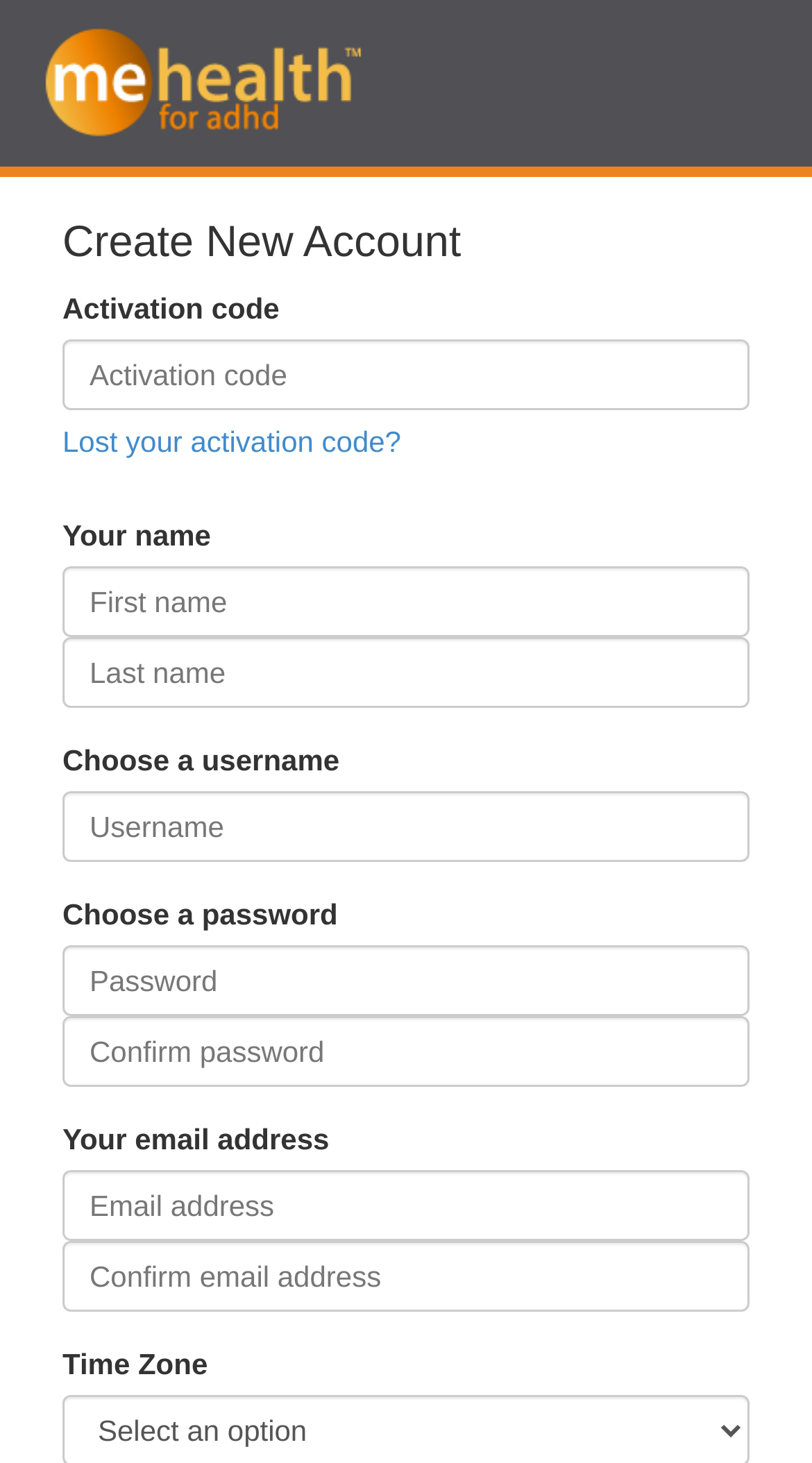Can you show the bounding box coordinates of the region to click on to complete the task described in the instruction: "click the '1/4" Clear Floral Tape' link"?

None